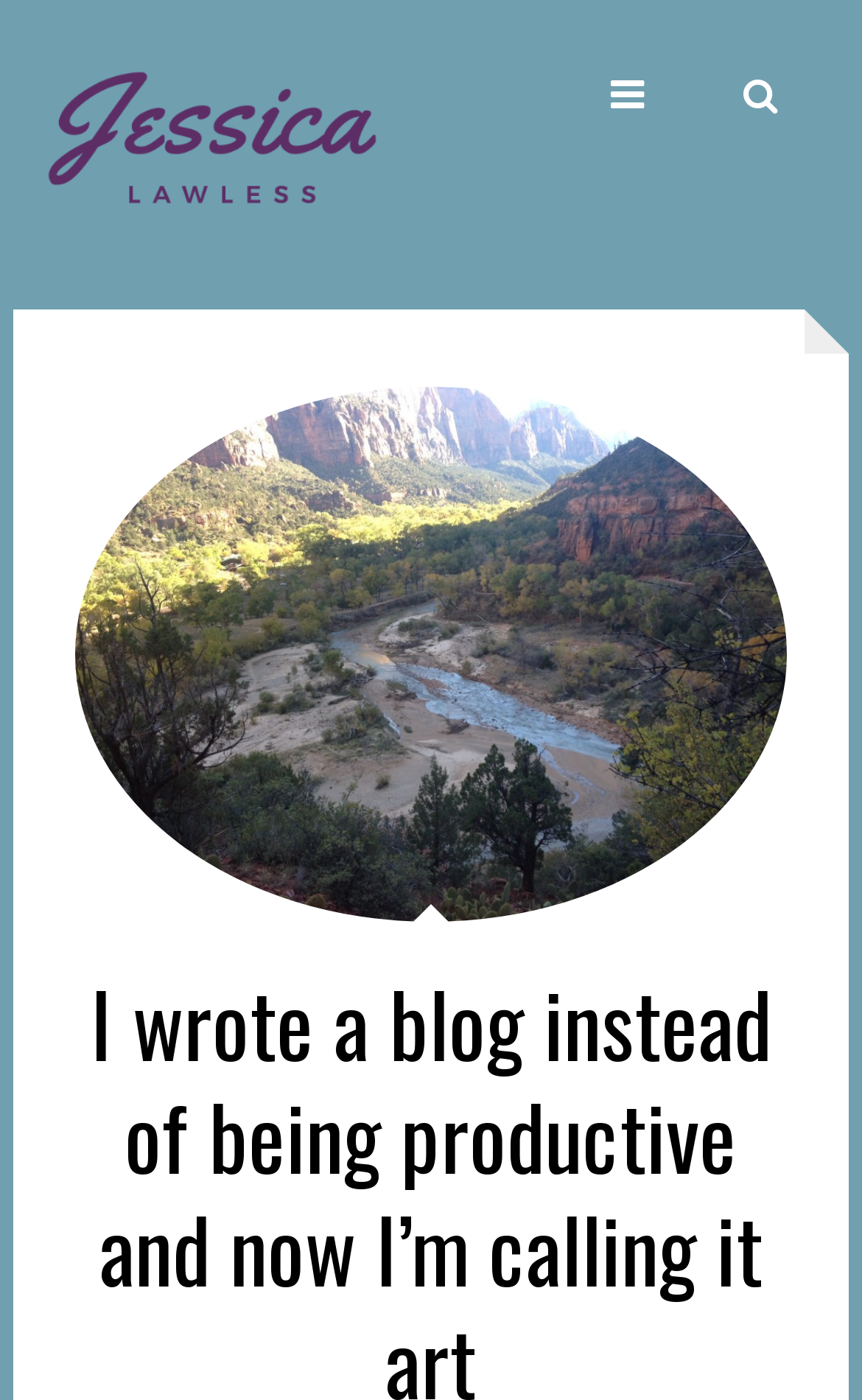Based on the element description "alt="Jessica Lawless"", predict the bounding box coordinates of the UI element.

[0.054, 0.022, 0.946, 0.199]